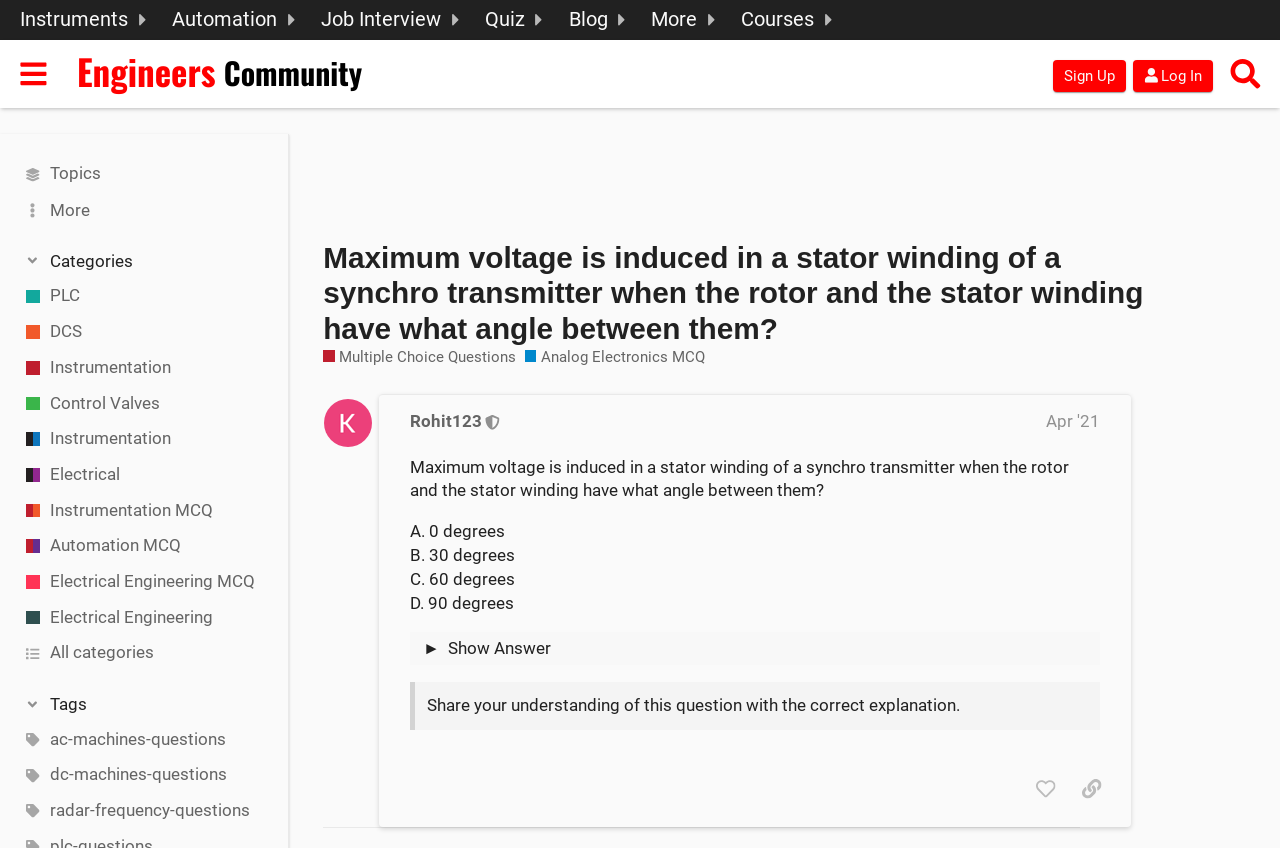Given the description of the UI element: "IGCSE Business Studies Tutors", predict the bounding box coordinates in the form of [left, top, right, bottom], with each value being a float between 0 and 1.

None